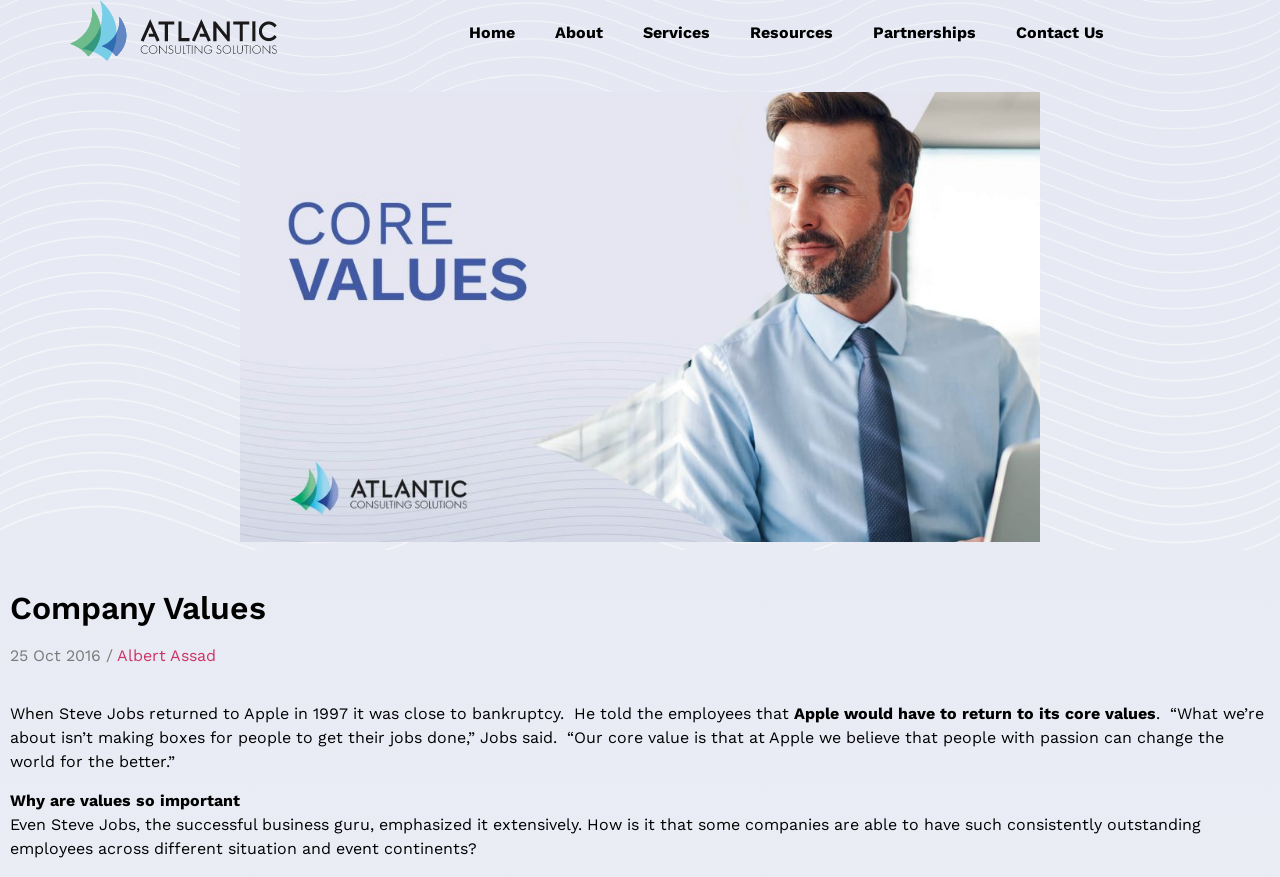Construct a comprehensive description capturing every detail on the webpage.

The webpage is about Company Values, with a title "Company Values - Atlantic" at the top. There are seven navigation links at the top, including "Home", "About", "Services", "Resources", "Partnerships", and "Contact Us", aligned horizontally from left to right. 

Below the navigation links, there is a prominent heading "Company Values" that spans almost the entire width of the page. Underneath the heading, there is a date "25 Oct 2016" followed by a link to the author "Albert Assad". 

The main content of the page is a passage of text that discusses the importance of company values, citing Steve Jobs' return to Apple in 1997 as an example. The passage is divided into four paragraphs, with the first paragraph describing the situation Apple was in when Steve Jobs returned, and the second paragraph quoting Jobs' statement about Apple's core values. The third paragraph asks a question about the importance of values, and the fourth paragraph elaborates on the significance of values in companies, referencing Steve Jobs' emphasis on it.